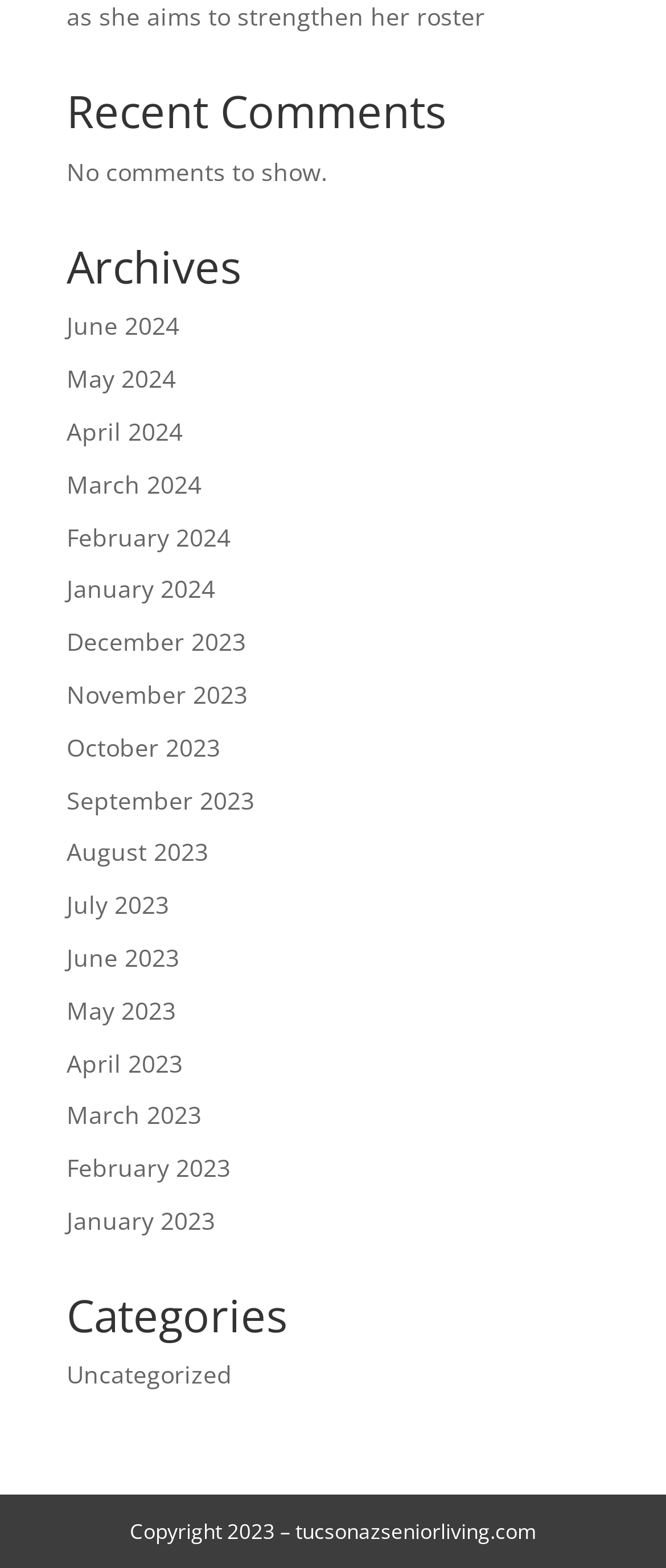Please determine the bounding box coordinates of the area that needs to be clicked to complete this task: 'visit uncategorized page'. The coordinates must be four float numbers between 0 and 1, formatted as [left, top, right, bottom].

[0.1, 0.866, 0.349, 0.886]